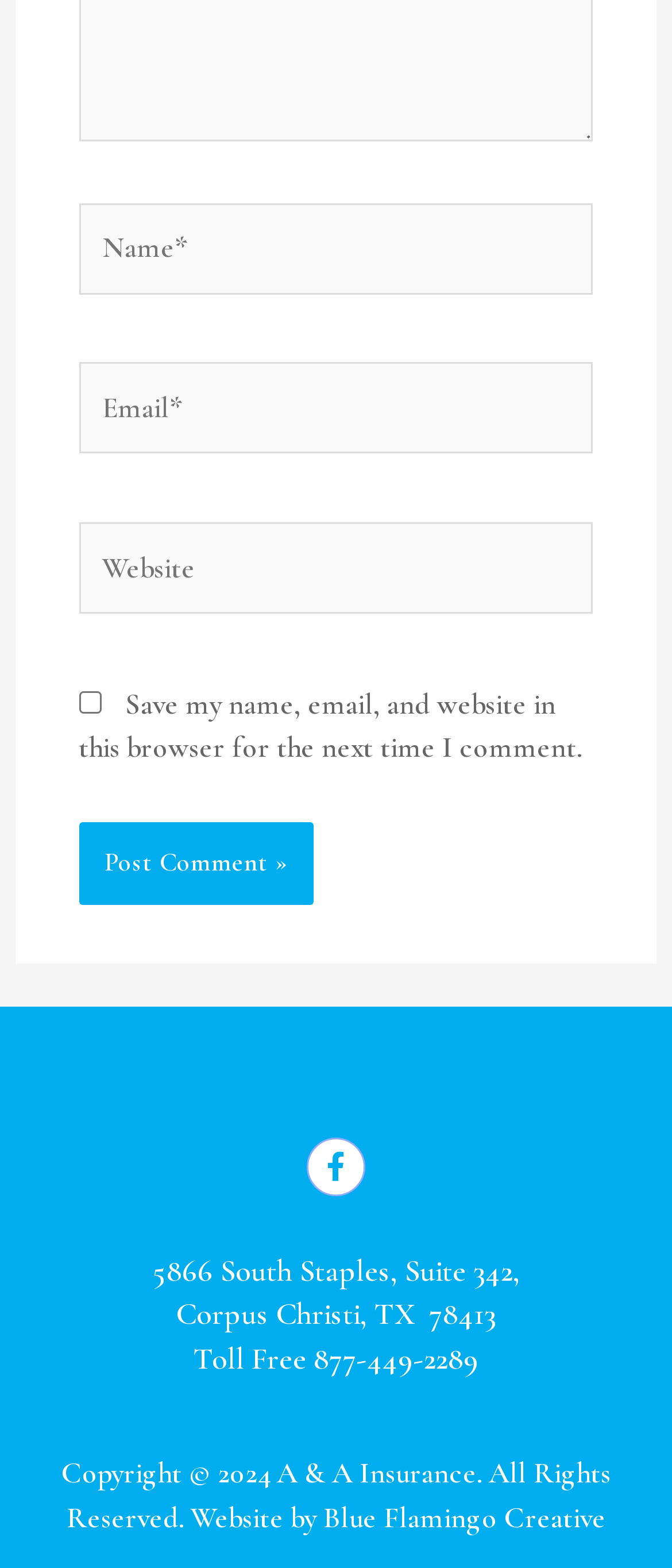Using the given description, provide the bounding box coordinates formatted as (top-left x, top-left y, bottom-right x, bottom-right y), with all values being floating point numbers between 0 and 1. Description: parent_node: Website name="url" placeholder="Website"

[0.117, 0.333, 0.883, 0.392]